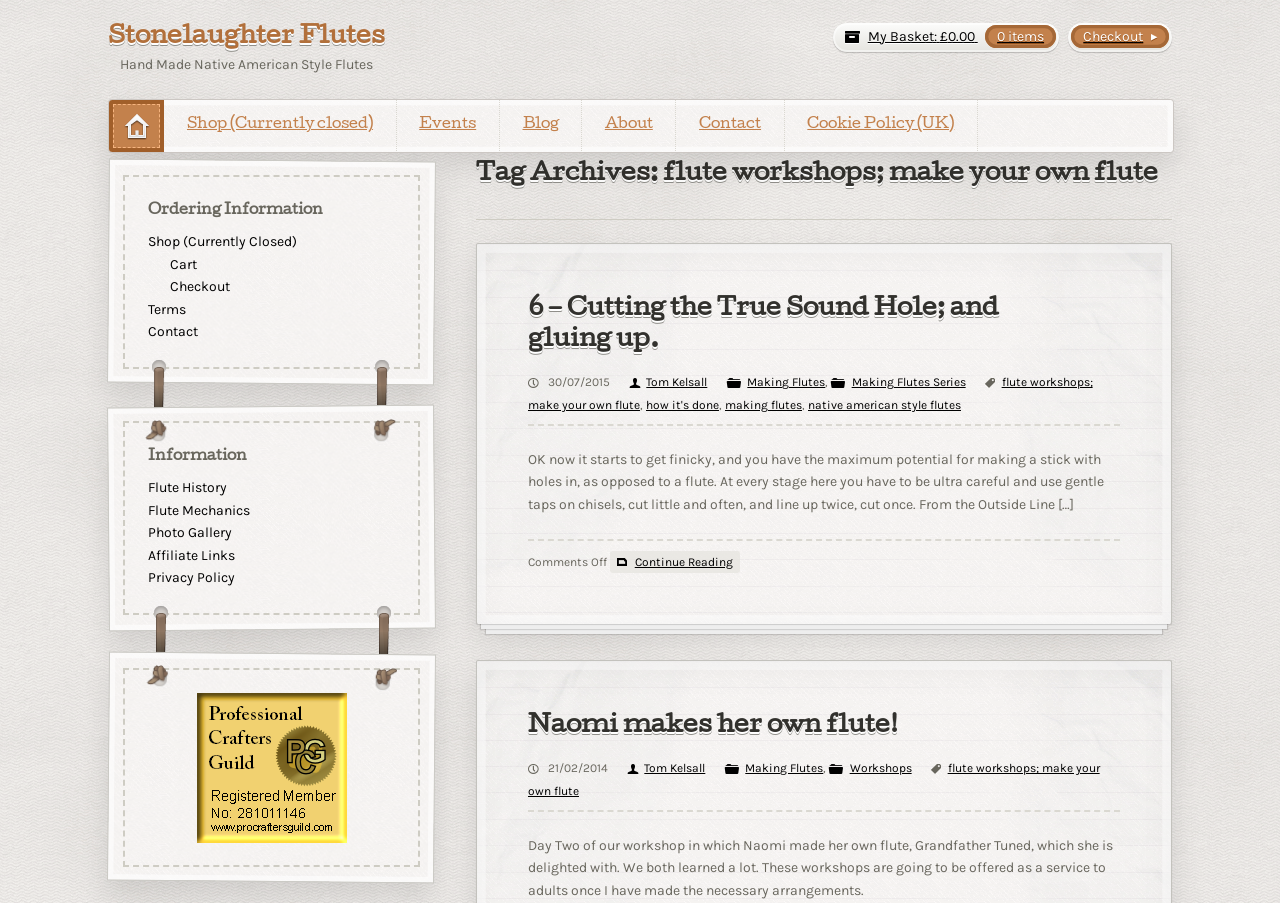What is the current status of the shop?
Using the image as a reference, answer with just one word or a short phrase.

Currently closed